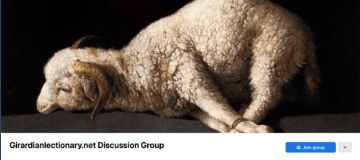What is the theme associated with the lamb in the image?
Could you please answer the question thoroughly and with as much detail as possible?

The lamb in the image is associated with themes of nurturing and contemplation because of its peaceful and calm demeanor. The image's composition, including the lamb's resting pose and soft texture, enhances these themes, creating an atmosphere conducive to reflection and spiritual exploration.